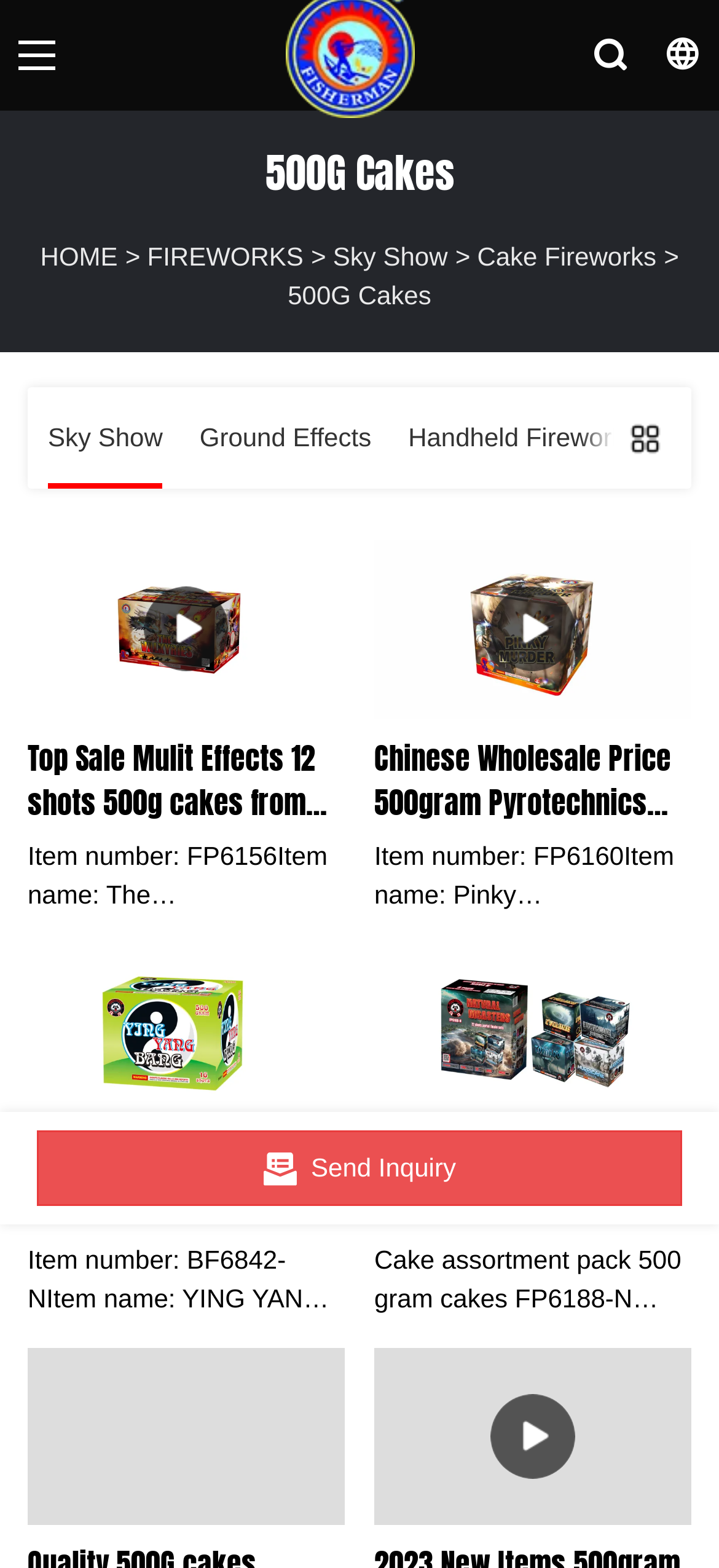Articulate a detailed summary of the webpage's content and design.

This webpage is about 500 gram cakes, specifically highlighting their features and benefits as giant and self-contained units perfect for sky shows. At the top, there is a navigation menu with links to "HOME", "FIREWORKS", "Sky Show", "Cake Fireworks", and "500G Cakes". Below the navigation menu, there are three main sections showcasing different products.

The first section features "Top Sale Mulit Effects 12 shots 500g cakes from China" with an image and a detailed description, including the item number, name, packing, and CBM. Next to it is "Chinese Wholesale Price 500gram Pyrotechnics Customized Fireworks For Sales" with an image and a detailed description, including the item number, name, packing, and CBM.

The second section displays "Best Color tails of 16 shots 500 gram cakes YING YANG BANG BF6842-N from Fisherman Company - FISHERMAN" with an image and a detailed description, including the item number, name, packing, and CBM. The description also highlights the product's outstanding advantages in terms of performance, quality, and appearance. Next to it is "Quality Cake assortment pack 500 gram cakes FP6188-N NATURAL DISASTERS From Manufacturer | FISHERMAN" with an image and a detailed description, including the item number, name, packing, and CBM.

At the bottom of the page, there are two empty links and a "Send Inquiry" button with an image.